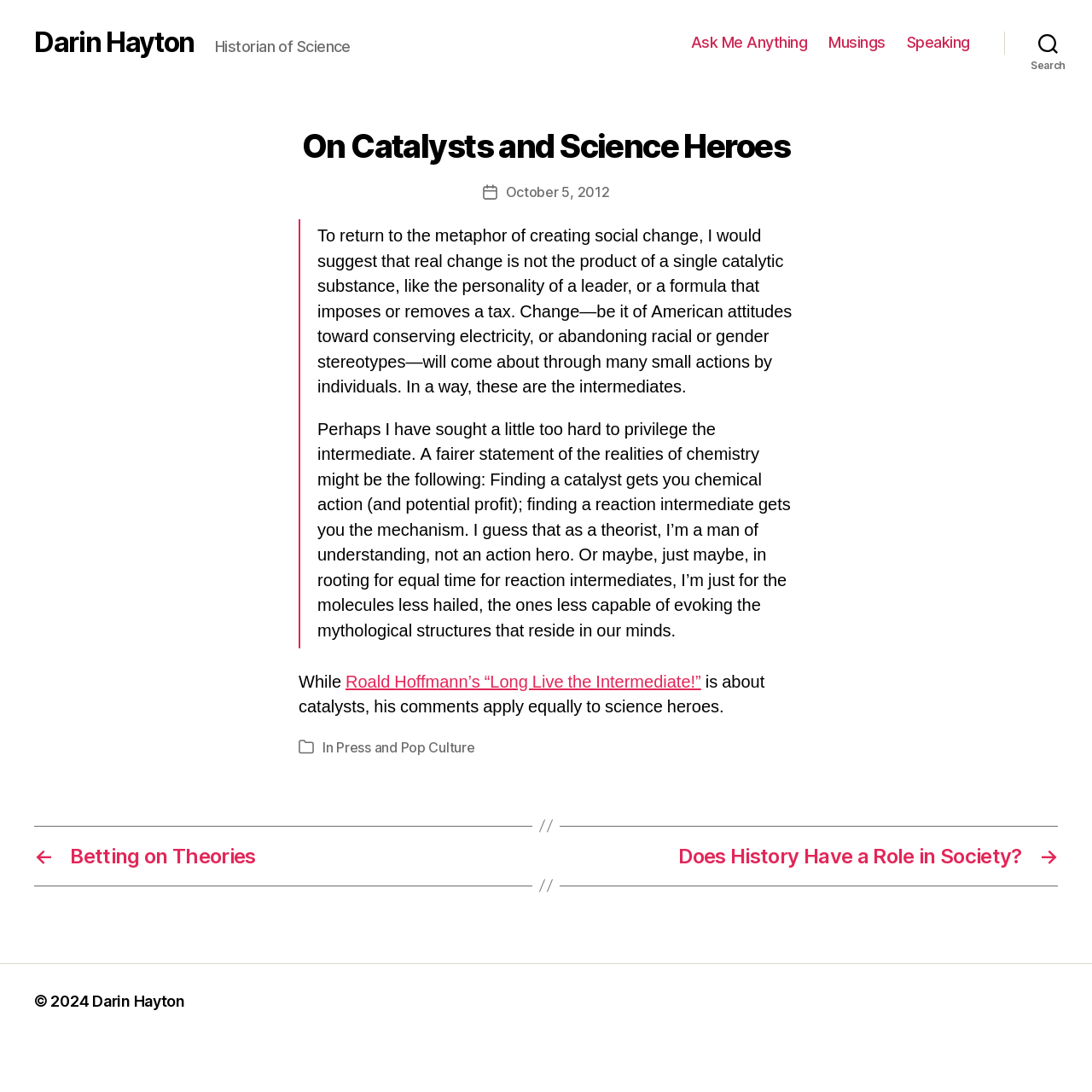What is the author's profession?
We need a detailed and exhaustive answer to the question. Please elaborate.

I determined the author's profession by looking at the StaticText element 'Historian of Science' which is located next to the link 'Darin Hayton' at the top of the page.